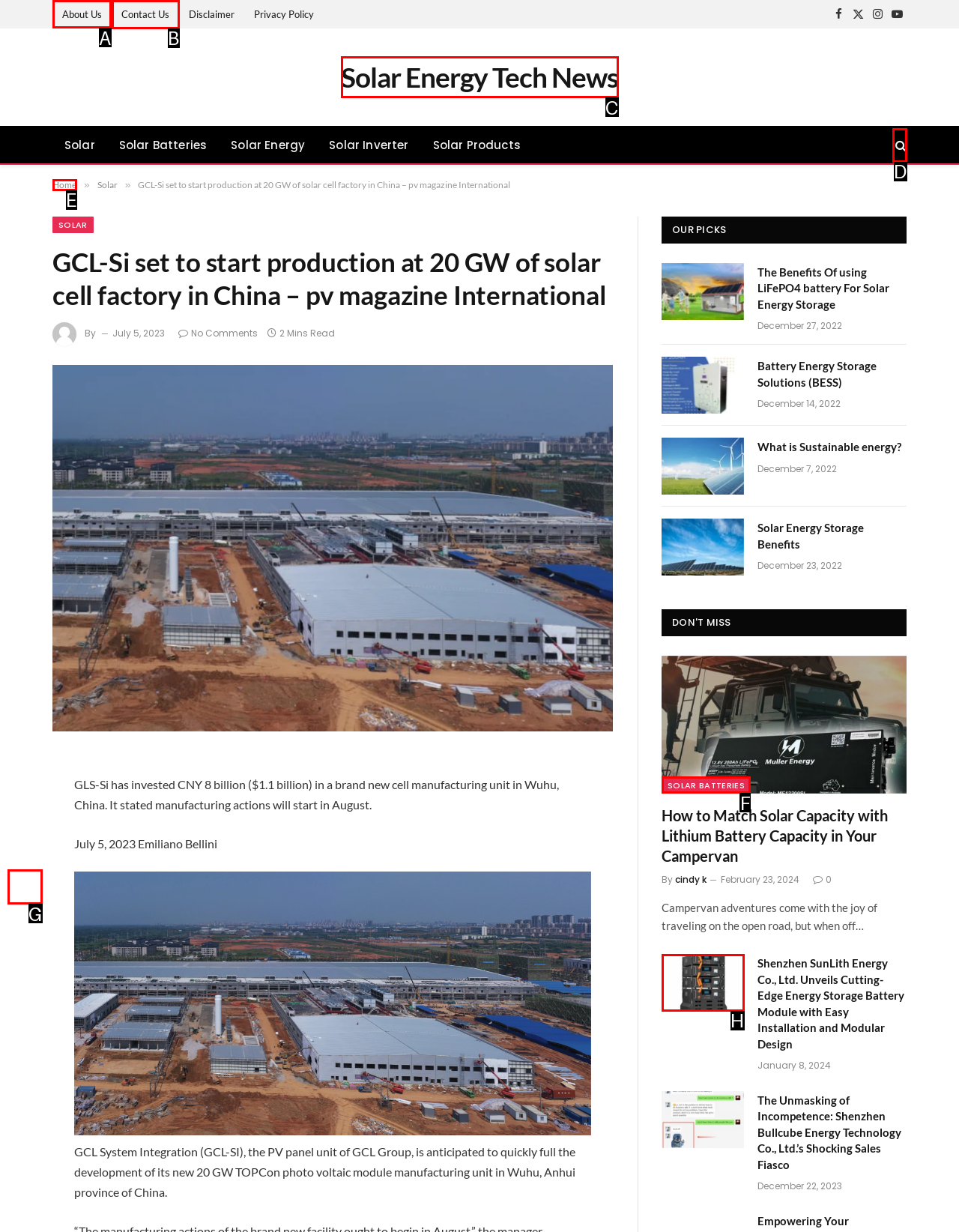Choose the UI element you need to click to carry out the task: Click on the 'About Us' link.
Respond with the corresponding option's letter.

A